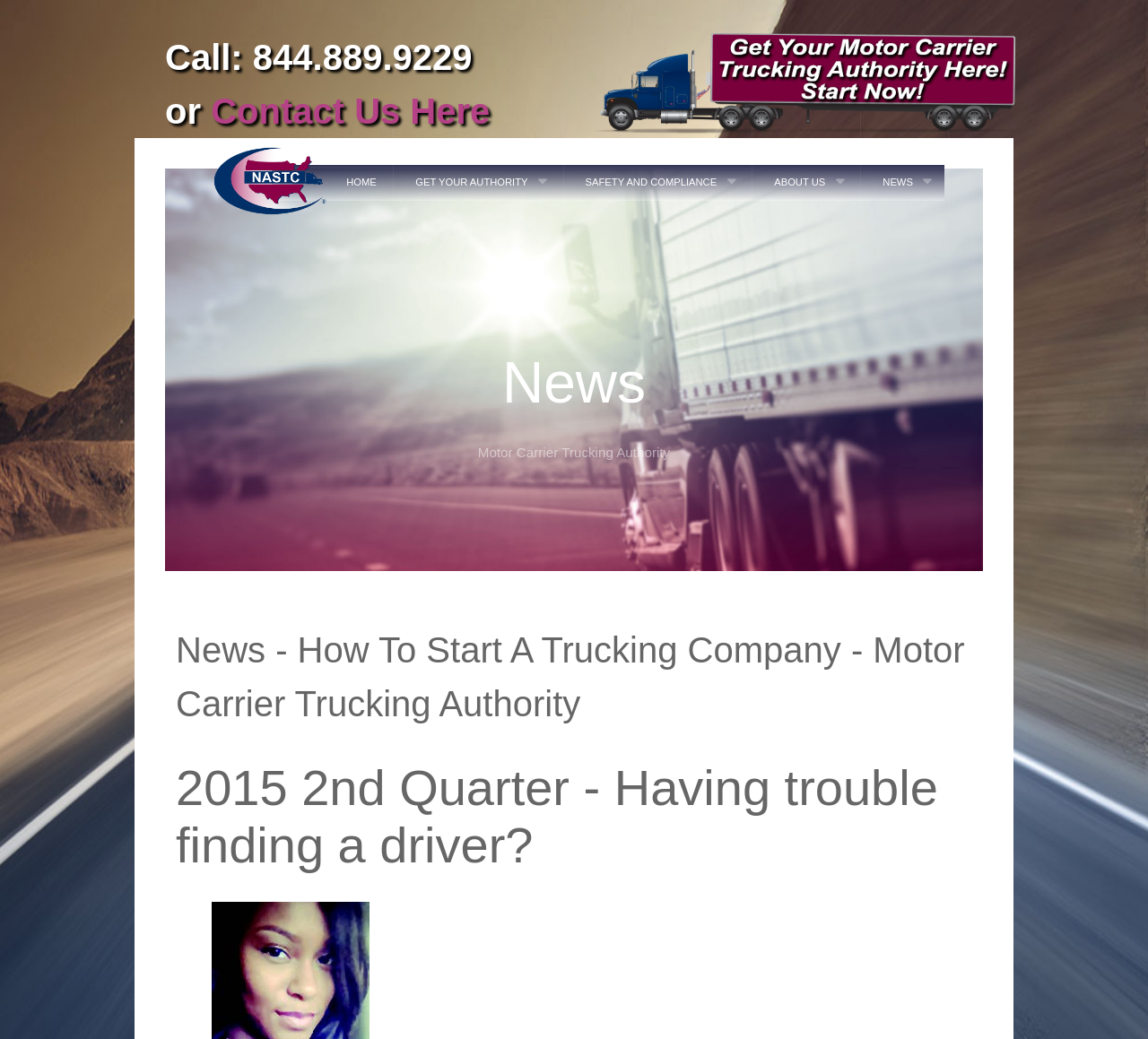Using the provided description: "aria-label="Citadel" title="Citadel"", find the bounding box coordinates of the corresponding UI element. The output should be four float numbers between 0 and 1, in the format [left, top, right, bottom].

[0.184, 0.147, 0.288, 0.196]